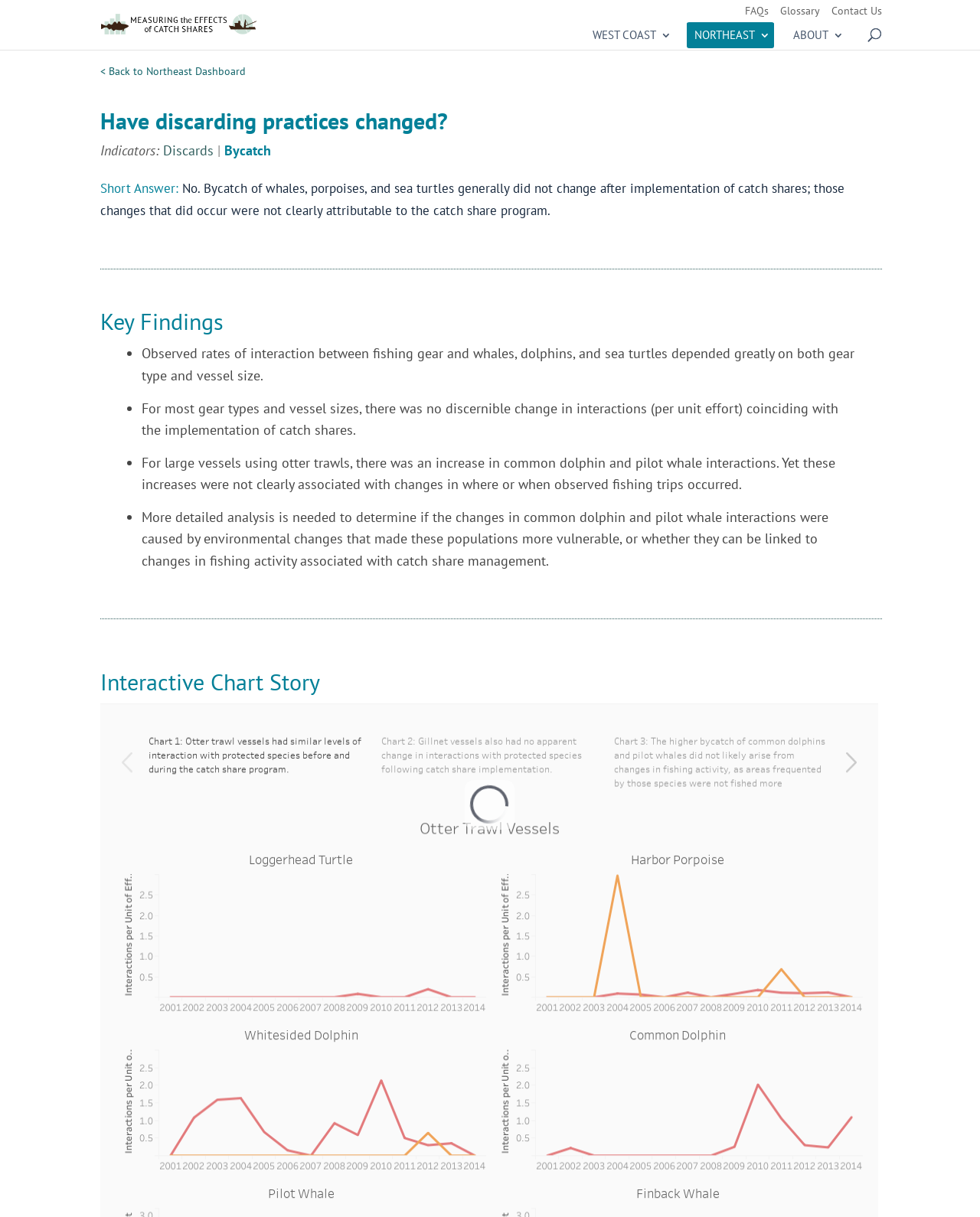Determine the bounding box coordinates of the element's region needed to click to follow the instruction: "Back to Northeast Dashboard". Provide these coordinates as four float numbers between 0 and 1, formatted as [left, top, right, bottom].

[0.102, 0.053, 0.251, 0.064]